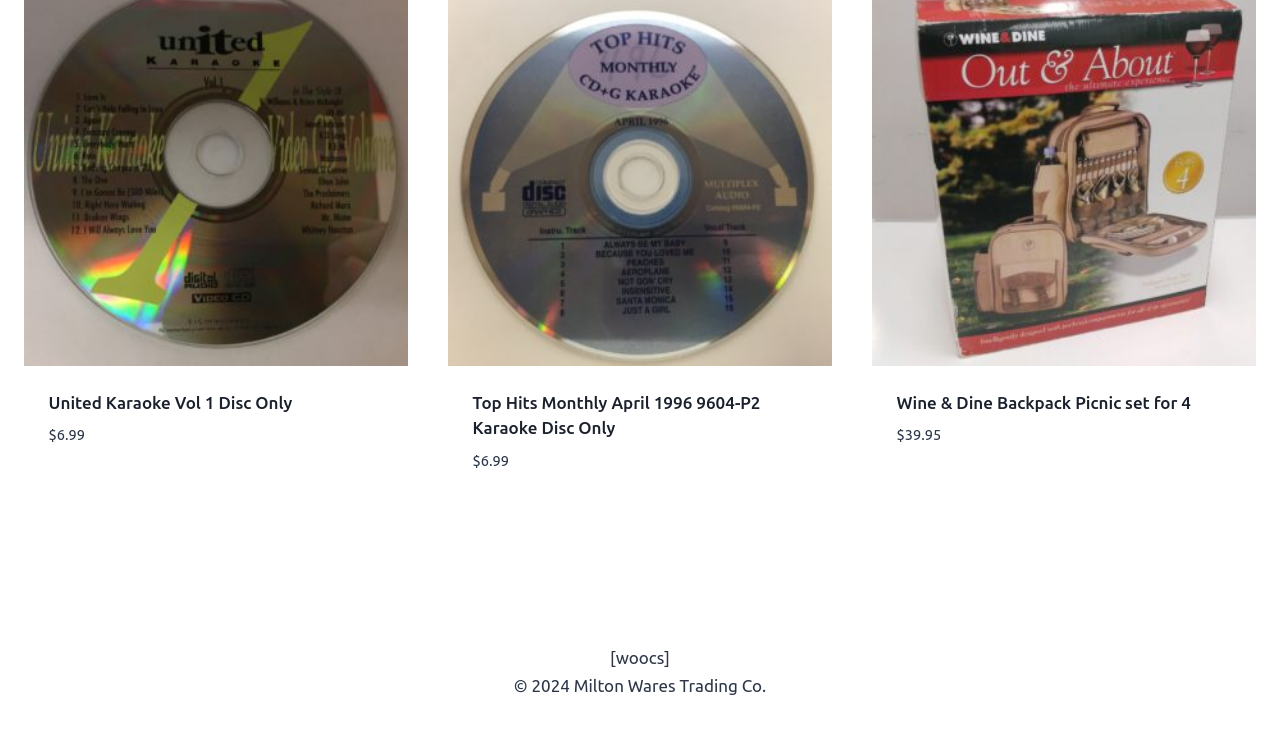What is the currency used for pricing on this website?
Based on the screenshot, provide a one-word or short-phrase response.

USD